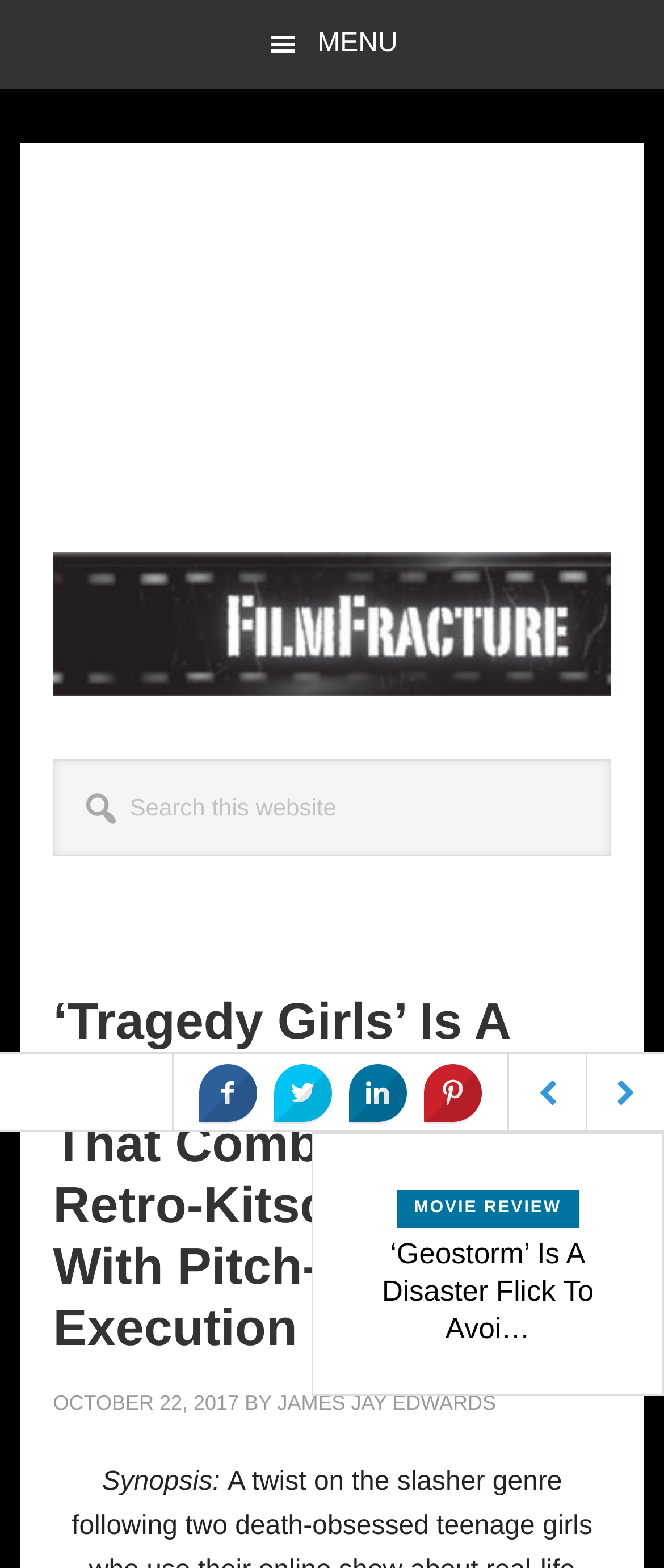Please identify the bounding box coordinates of the element I need to click to follow this instruction: "View the CINEMA FEARITÉ section".

[0.472, 0.723, 0.997, 0.891]